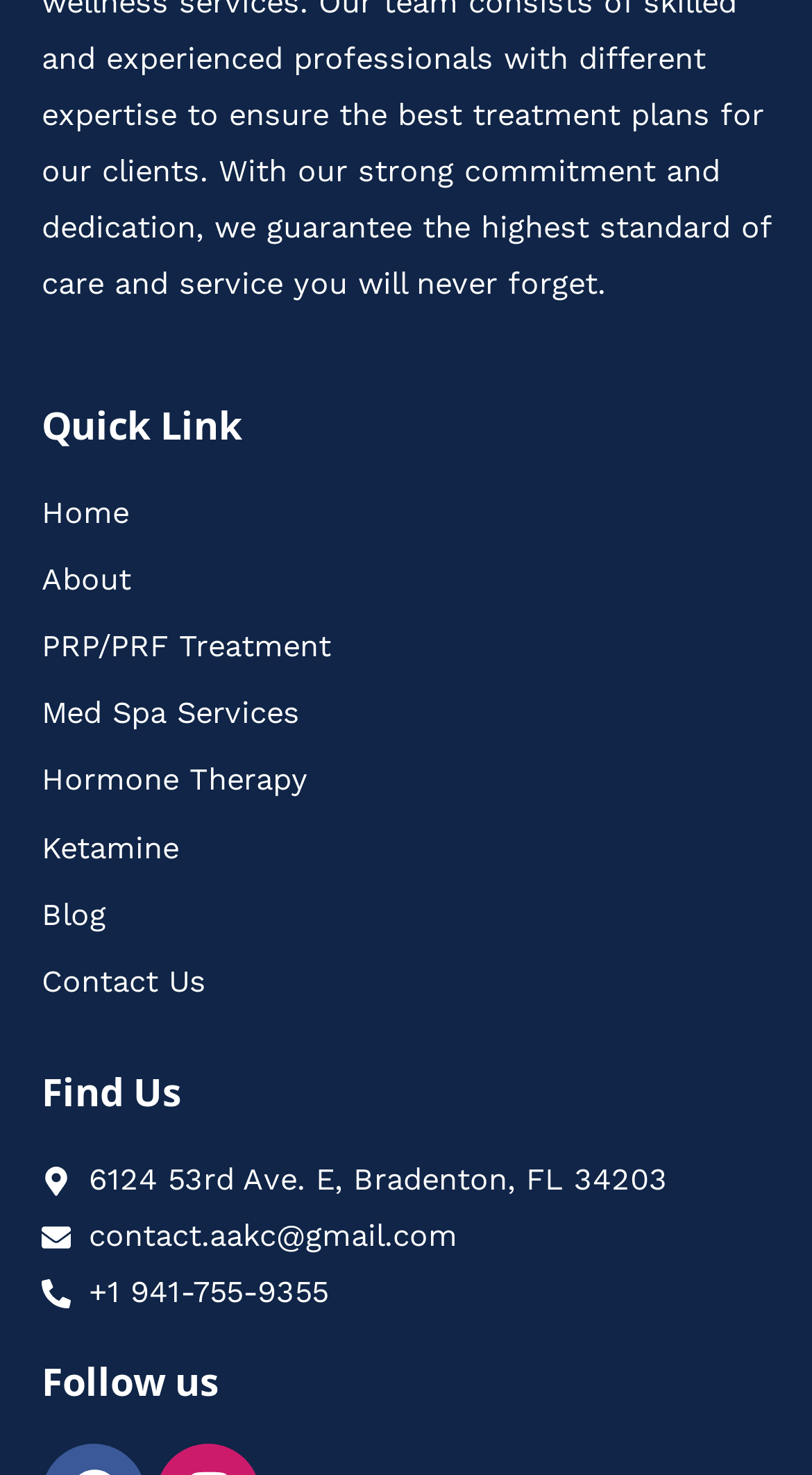Kindly determine the bounding box coordinates of the area that needs to be clicked to fulfill this instruction: "Call +1 941-755-9355".

[0.051, 0.858, 0.949, 0.896]